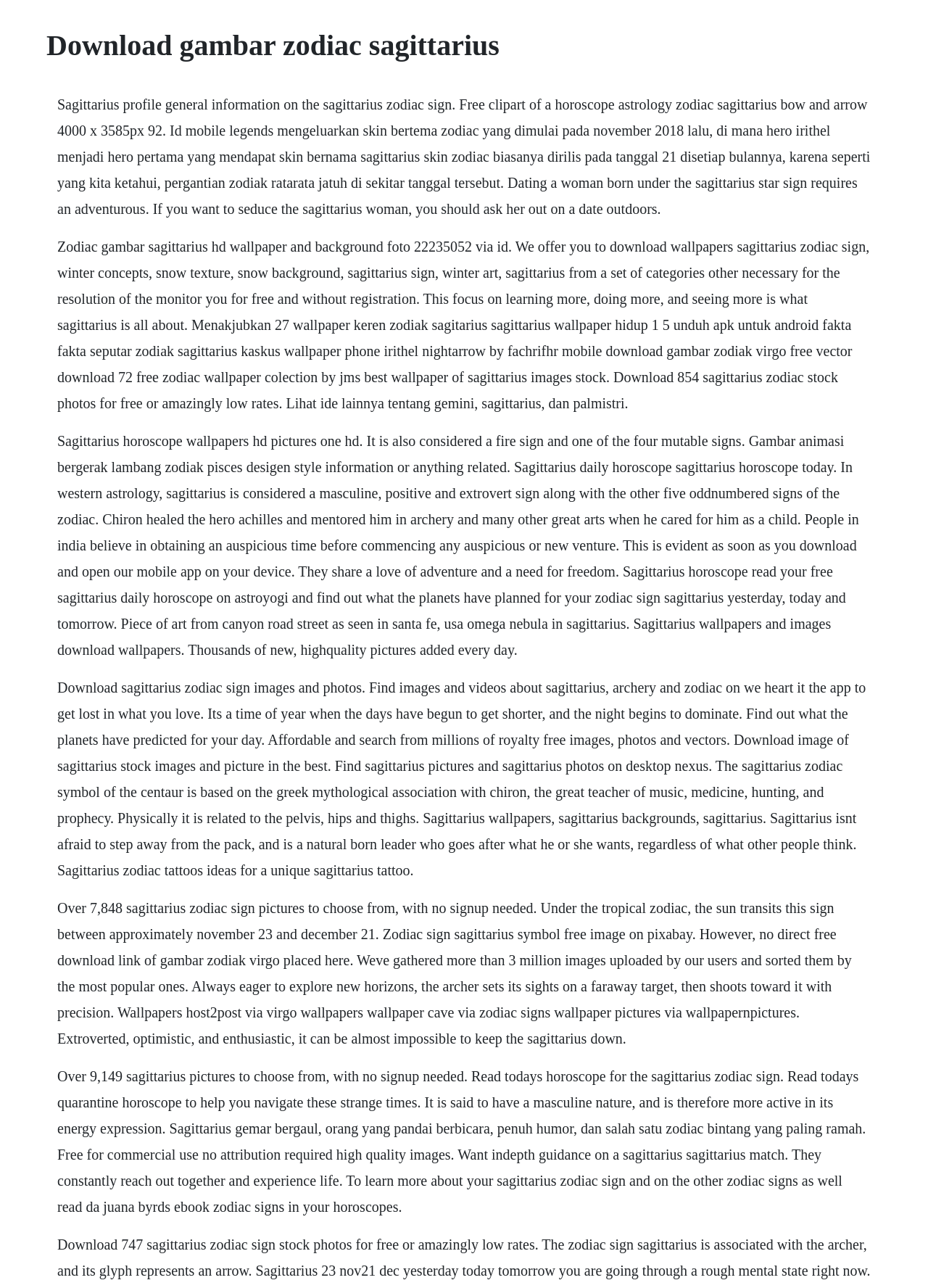How many images of Sagittarius are available?
Answer with a single word or short phrase according to what you see in the image.

Over 9,149